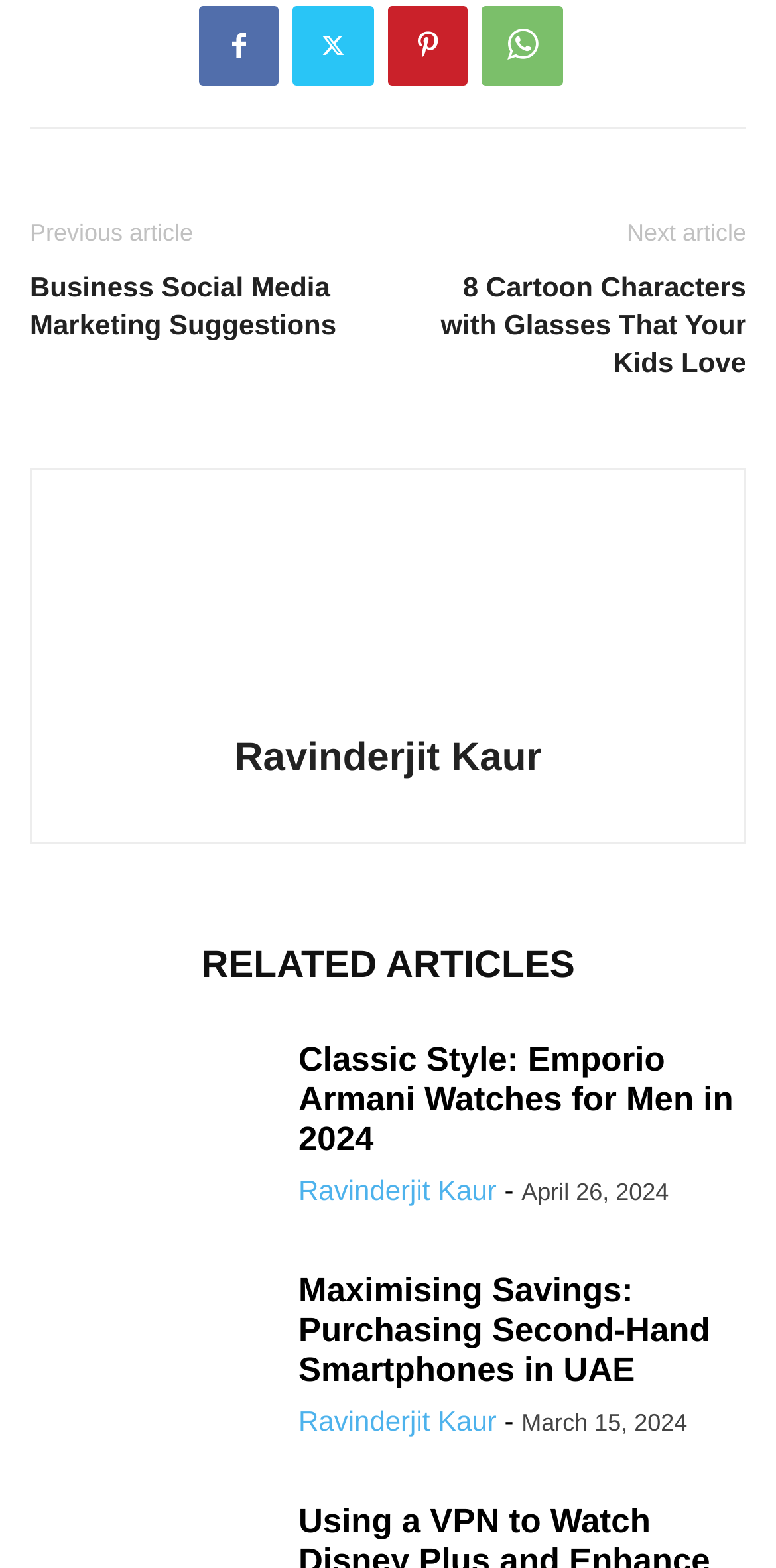Please indicate the bounding box coordinates for the clickable area to complete the following task: "Check out Classic Style: Emporio Armani Watches for Men in 2024". The coordinates should be specified as four float numbers between 0 and 1, i.e., [left, top, right, bottom].

[0.038, 0.664, 0.346, 0.777]